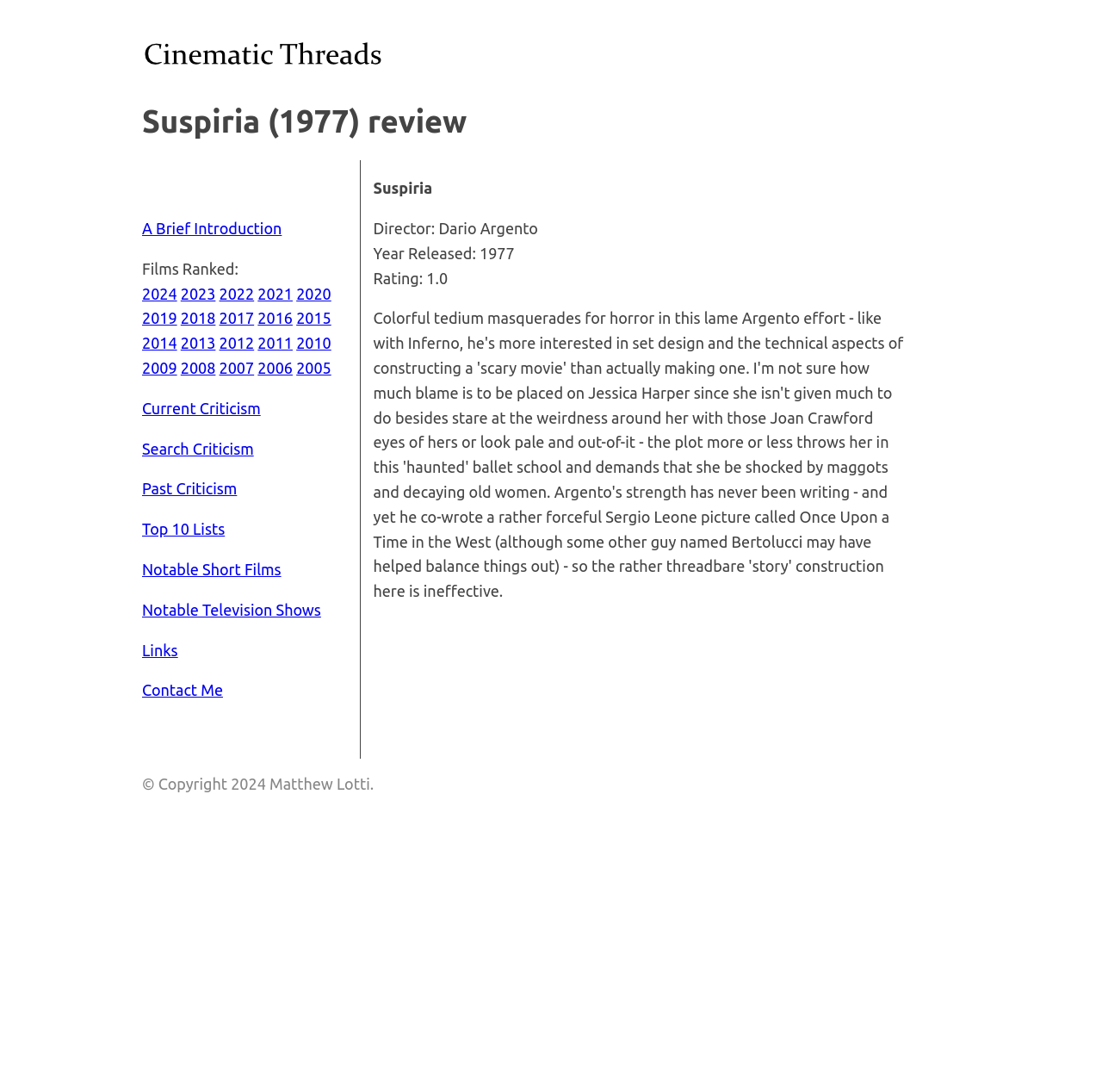Please identify the bounding box coordinates of the element that needs to be clicked to execute the following command: "Contact the author". Provide the bounding box using four float numbers between 0 and 1, formatted as [left, top, right, bottom].

[0.129, 0.624, 0.202, 0.64]